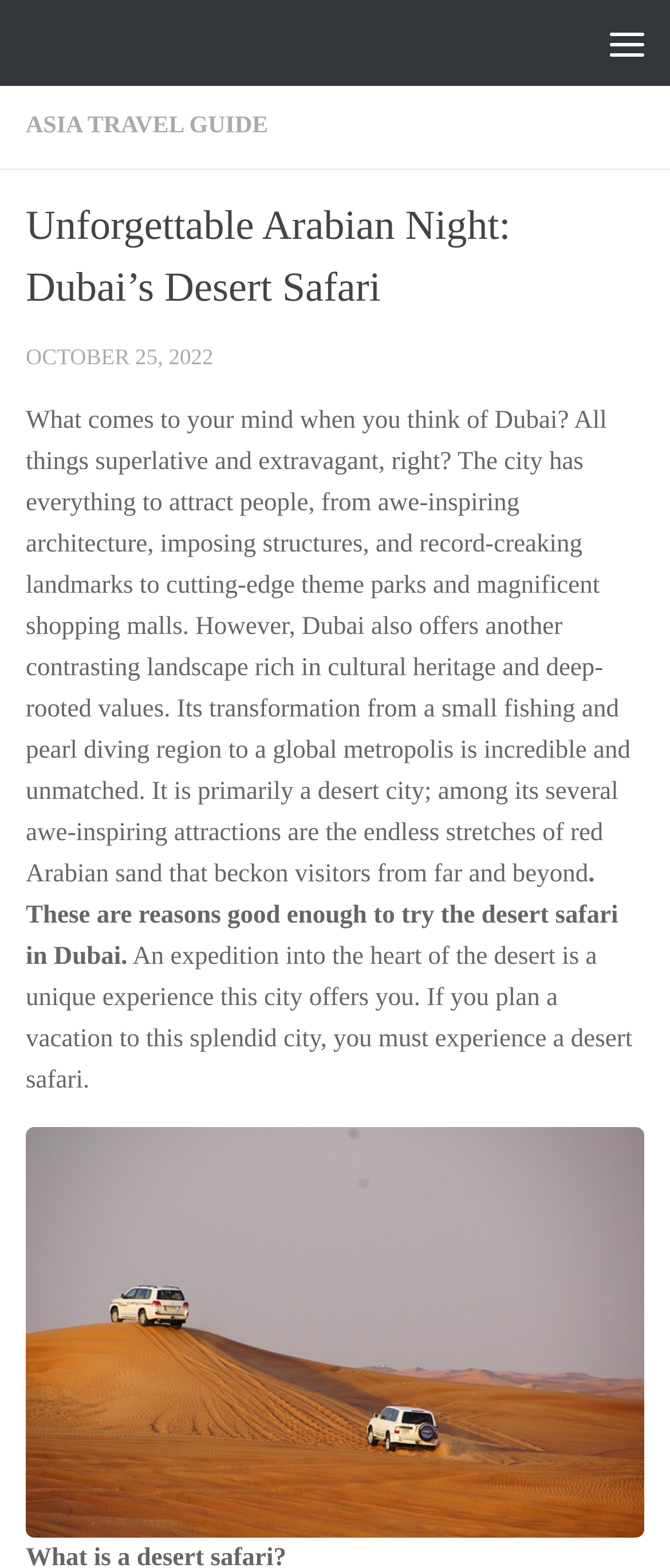What is the transformation of Dubai from?
Please provide a single word or phrase answer based on the image.

Small fishing and pearl diving region